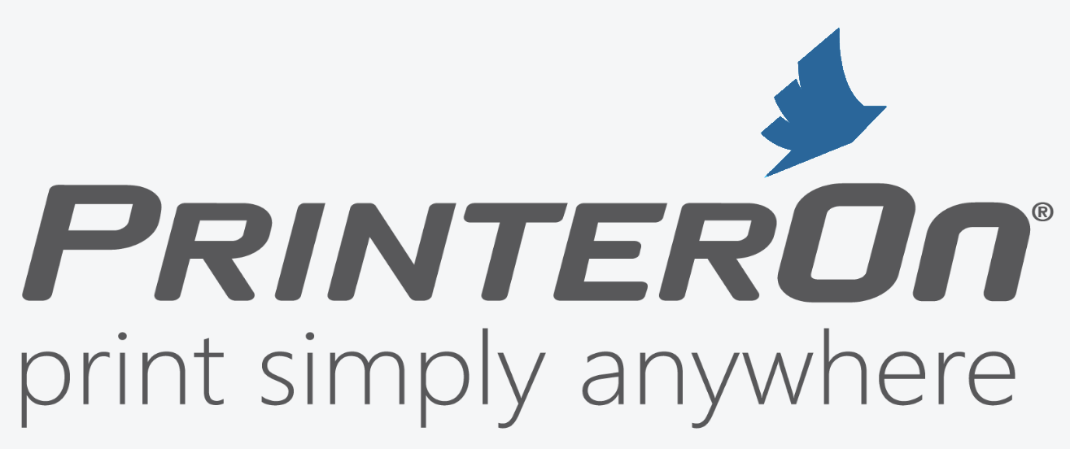Please provide a comprehensive answer to the question based on the screenshot: What is emphasized in the 'PrinterOn' name?

The 'PRINTER' part of the 'PrinterOn' name is emphasized in uppercase letters, which reflects the company's focus on printing technology and highlights its core business.